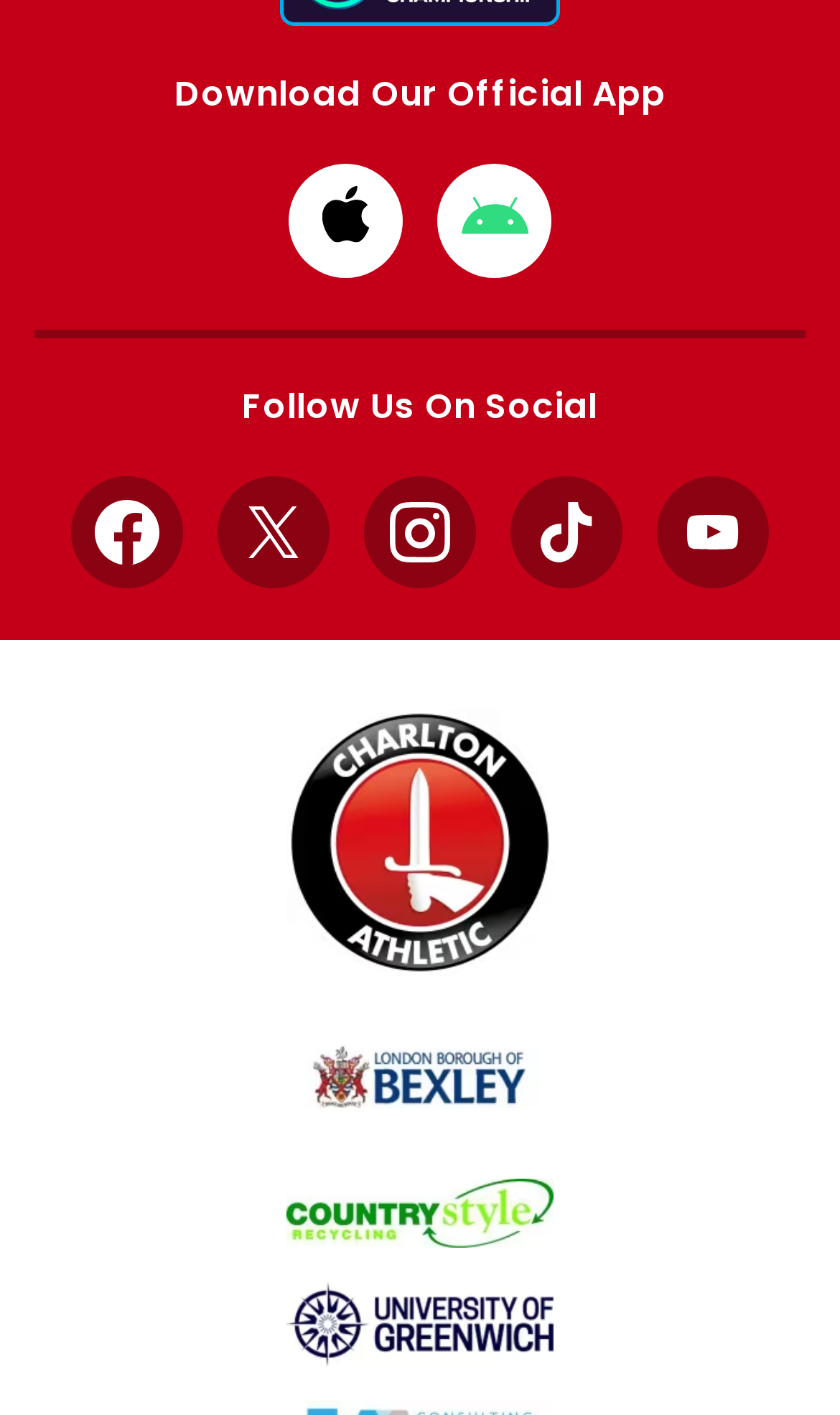Please answer the following question using a single word or phrase: What is the name of the university listed at the bottom?

University of Greenwich